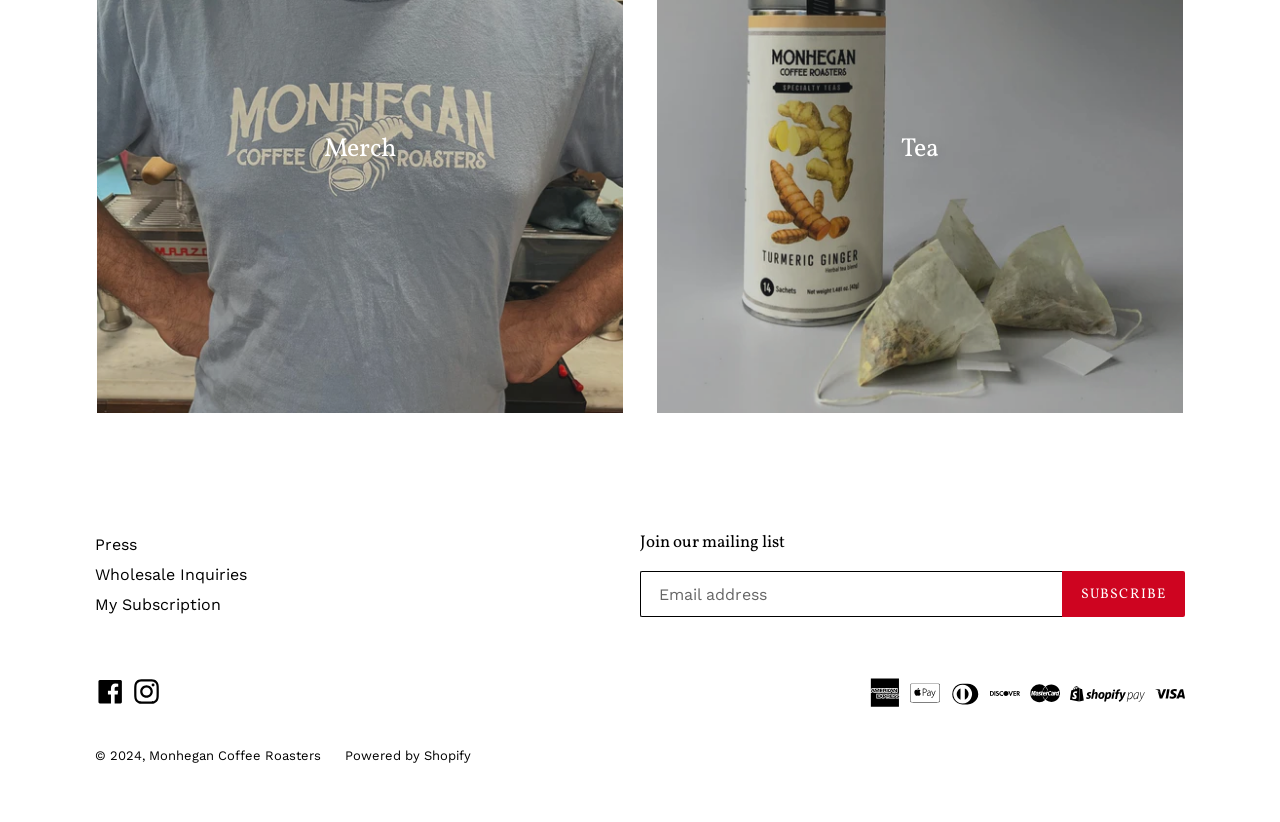Determine the bounding box coordinates for the area you should click to complete the following instruction: "Click the 'Facebook' link".

[0.074, 0.826, 0.098, 0.857]